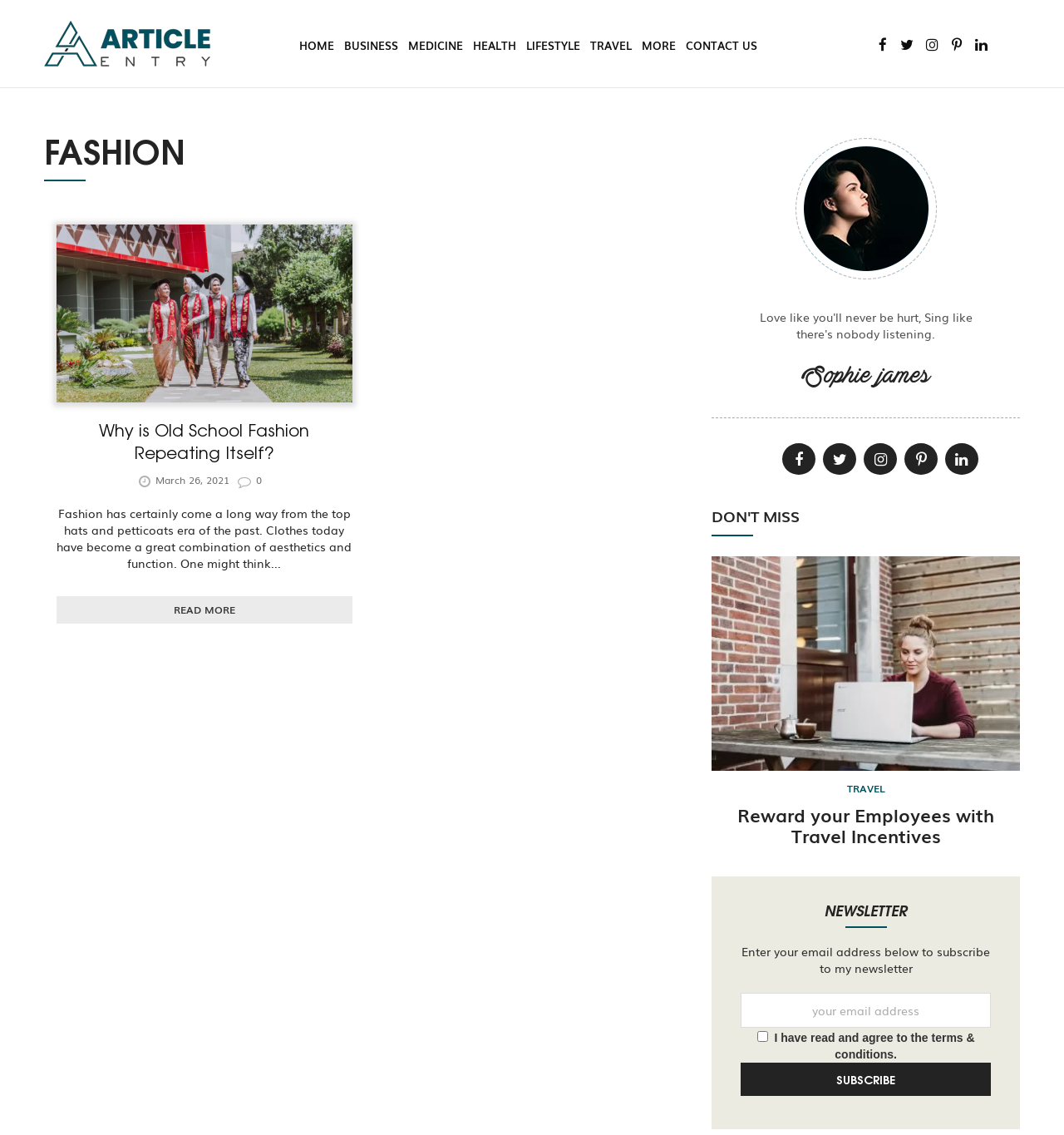Please specify the bounding box coordinates of the element that should be clicked to execute the given instruction: 'Click on the HOME link'. Ensure the coordinates are four float numbers between 0 and 1, expressed as [left, top, right, bottom].

[0.276, 0.029, 0.319, 0.051]